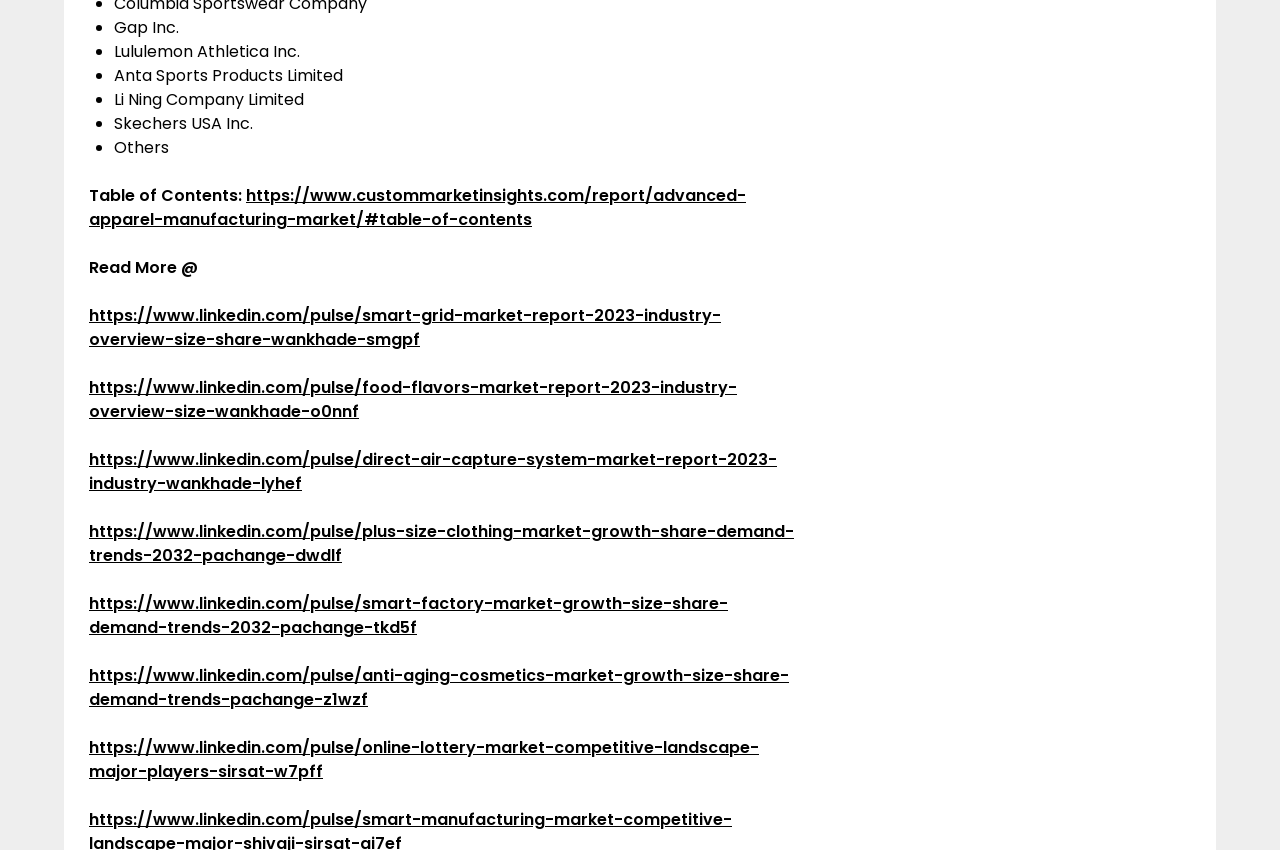Locate the bounding box coordinates of the clickable element to fulfill the following instruction: "View the report on Smart Grid Market". Provide the coordinates as four float numbers between 0 and 1 in the format [left, top, right, bottom].

[0.07, 0.358, 0.563, 0.413]